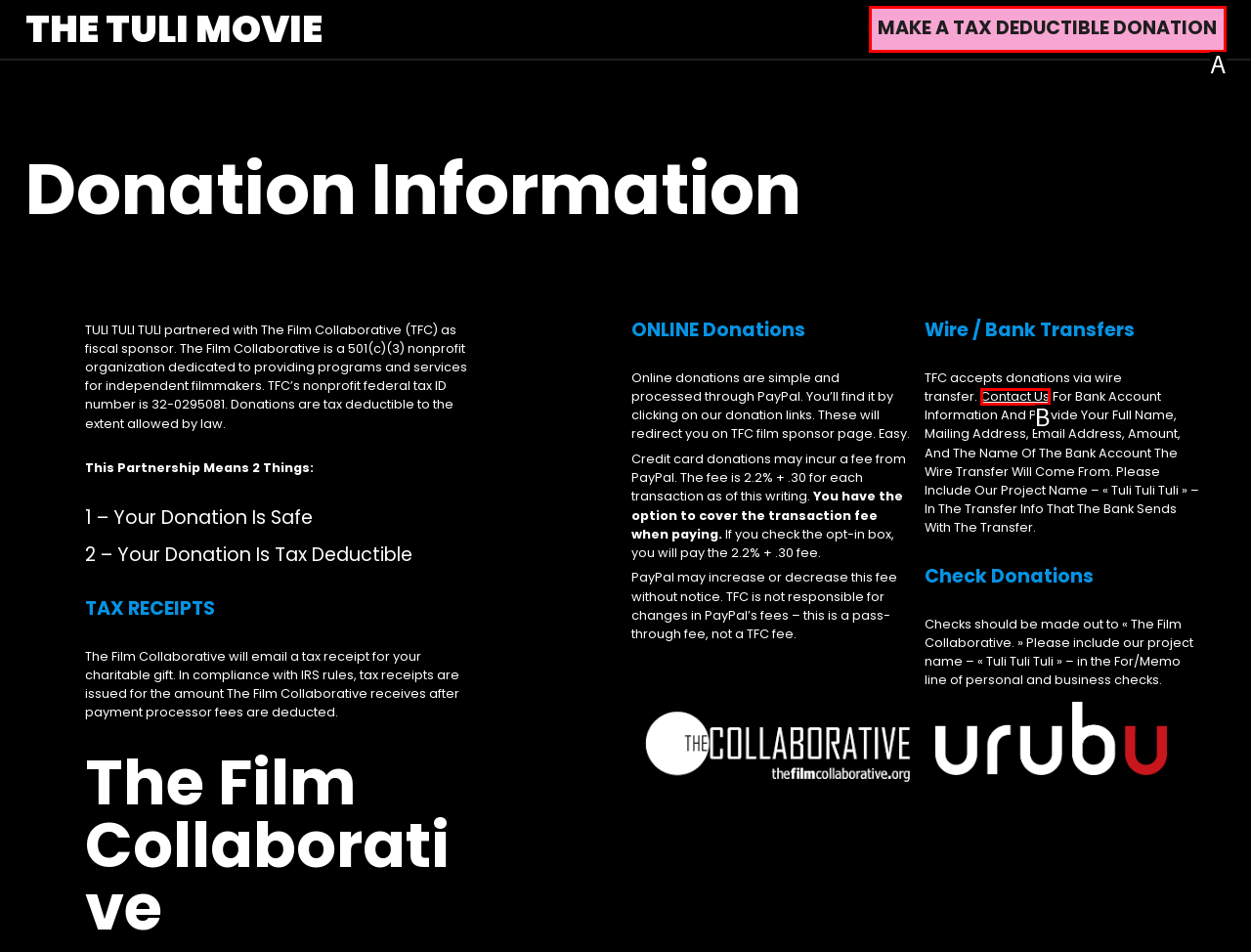Determine the HTML element that aligns with the description: MAKE A TAX DEDUCTIBLE DONATION
Answer by stating the letter of the appropriate option from the available choices.

A